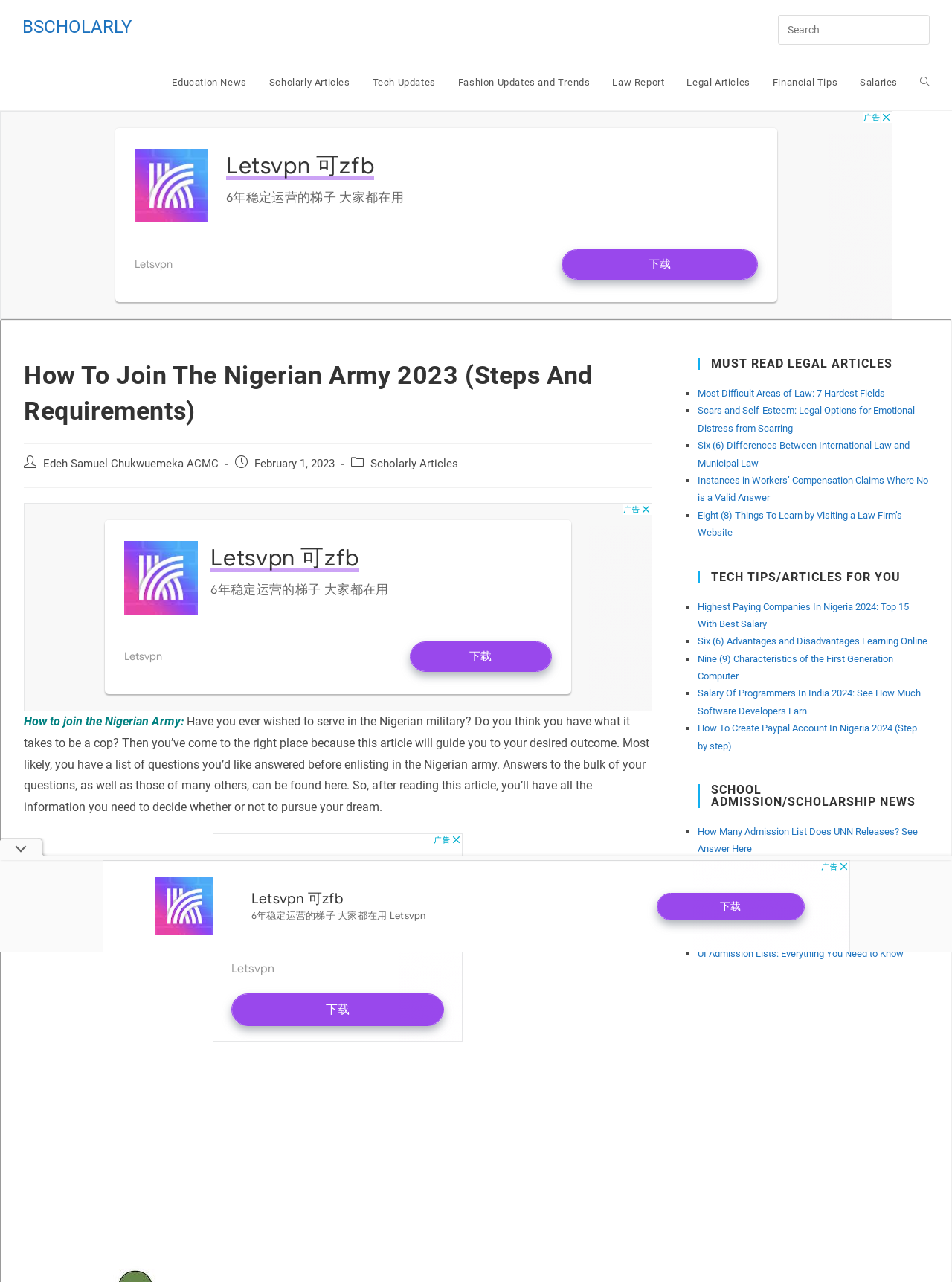How many links are there in the 'MUST READ LEGAL ARTICLES' section?
Please provide a comprehensive answer based on the contents of the image.

I counted the number of links in the 'MUST READ LEGAL ARTICLES' section, which is located in the 'Primary Sidebar' section. There are 5 links, each preceded by a '■' symbol.